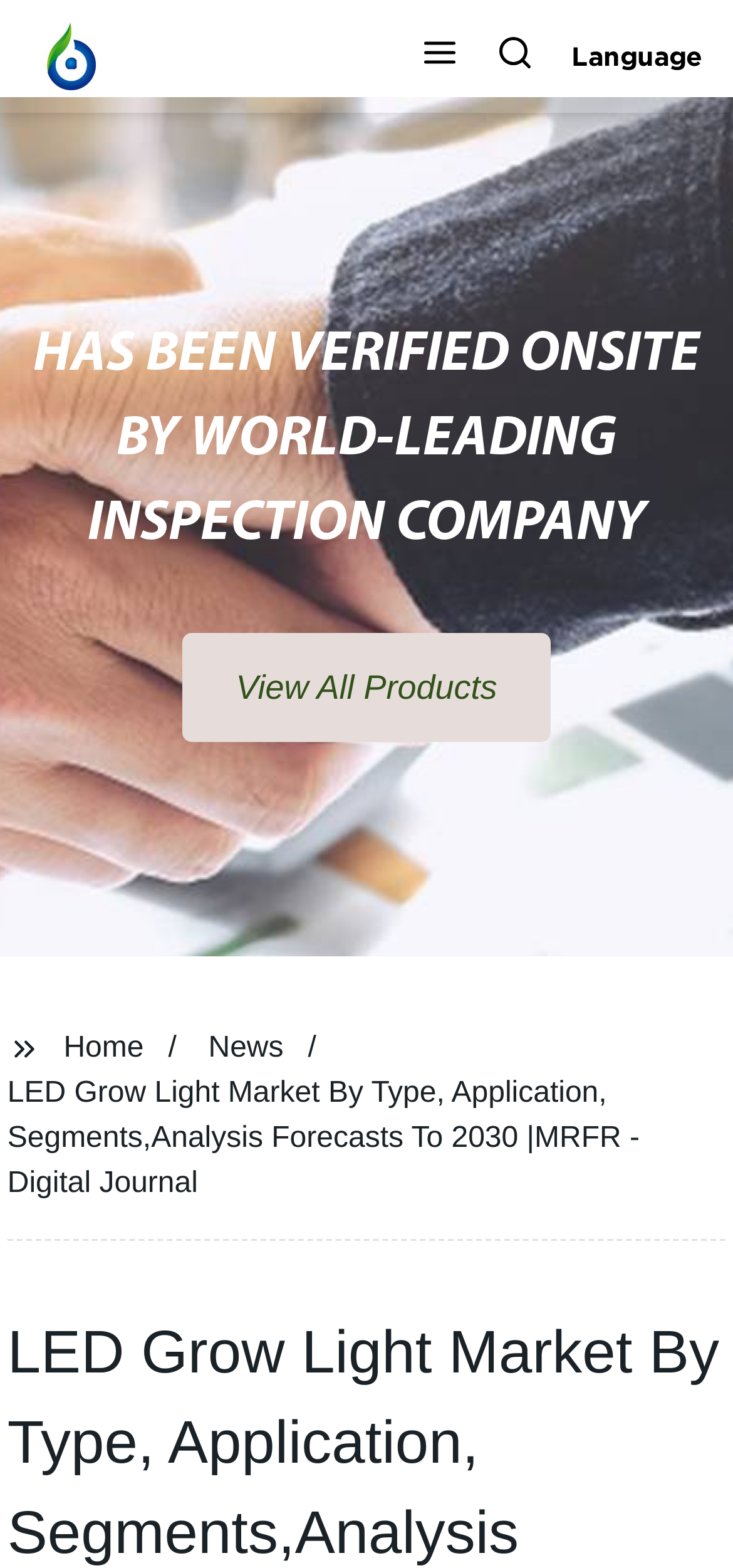Deliver a detailed narrative of the webpage's visual and textual elements.

The webpage appears to be a news article or blog post. At the top, there are three buttons aligned horizontally, with the first button having an image, the second button labeled "Search", and the third button labeled "Language". 

Below the buttons, there is a large region that occupies the majority of the page, containing the main content. Within this region, there are two buttons positioned at the left and right edges, respectively. 

Further down, there is an image located at the top-left corner, followed by two links, "Home" and "News", positioned horizontally. 

The main content of the page is a news article or blog post titled "LED Grow Light Market By Type, Application, Segments, Analysis Forecasts To 2030 |MRFR - Digital Journal", which takes up a significant portion of the page.